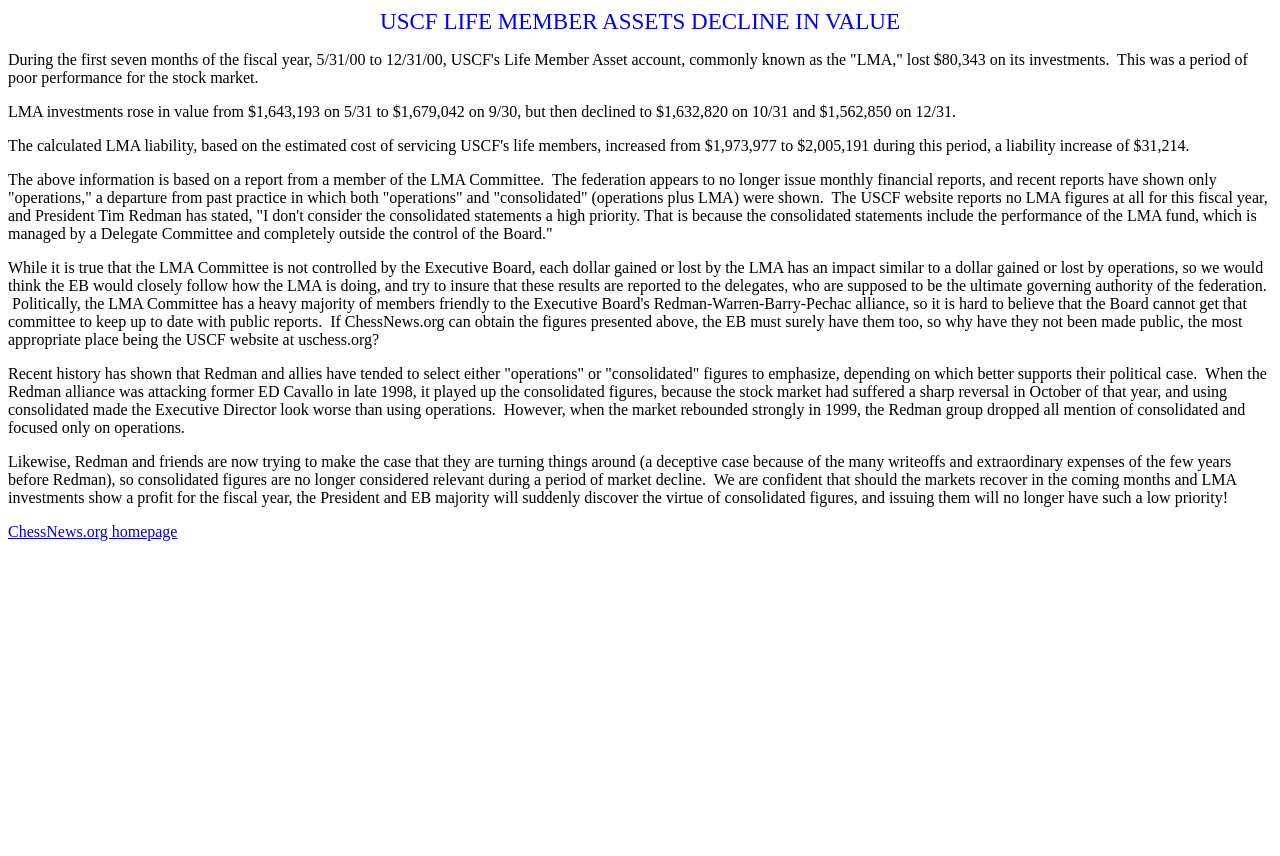Elaborate on the webpage's design and content in a detailed caption.

The webpage appears to be an article discussing the decline in value of the USCF Life Member Assets. At the top of the page, there is a title "USCF LIFE MEMBER ASSETS DECLINE IN VALUE" in a prominent position. Below the title, there is a paragraph of text that explains the decline in value of the Life Member Asset account, also known as the "LMA", during the first seven months of the fiscal year.

Following this paragraph, there are two more paragraphs that provide further details about the performance of the LMA investments, including the rise and fall in value during specific periods. The text is dense and informative, suggesting that the article is intended for readers who are interested in the financial details of the USCF Life Member Assets.

Below these paragraphs, there is a section of text that appears to be a commentary or opinion piece, discussing the reporting practices of the USCF and the potential biases of the President and Executive Board. This section is longer and more argumentative in tone, suggesting that the author is presenting a critical perspective on the USCF's financial reporting.

At the bottom of the page, there is a link to the "ChessNews.org homepage", which is positioned to the left of the page. Overall, the webpage is densely packed with text, suggesting that it is intended for readers who are interested in detailed financial information and analysis.